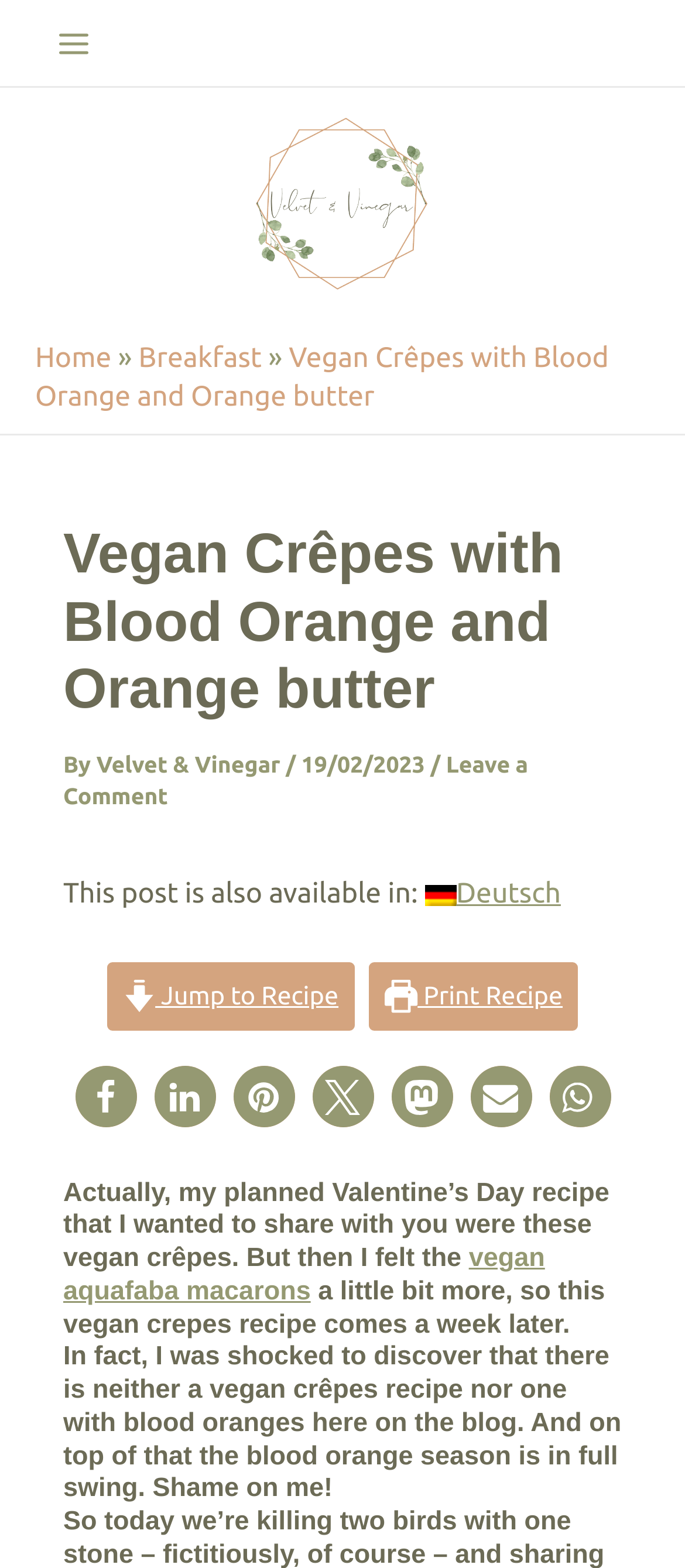Based on the description "Print Recipe", find the bounding box of the specified UI element.

[0.539, 0.614, 0.844, 0.657]